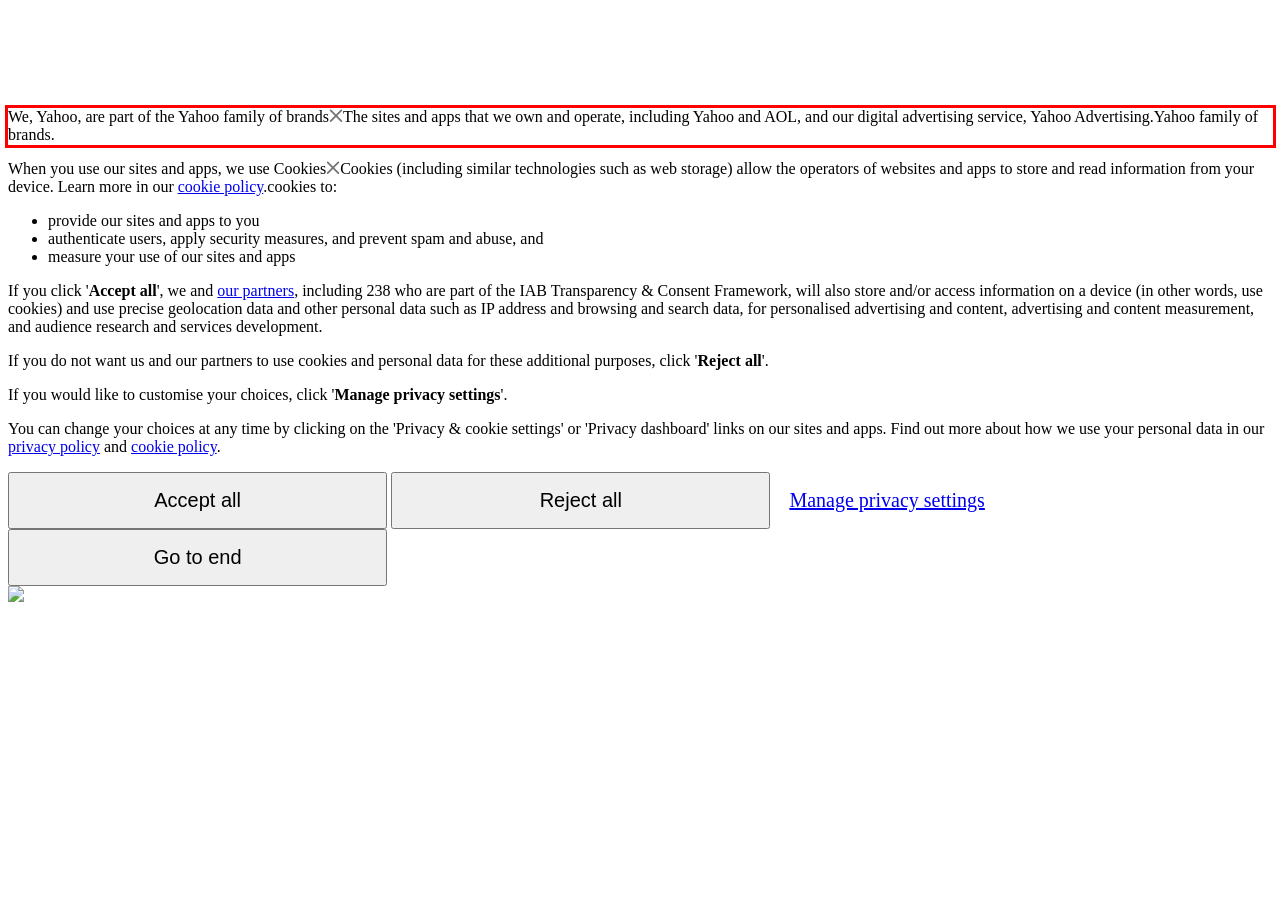Perform OCR on the text inside the red-bordered box in the provided screenshot and output the content.

We, Yahoo, are part of the Yahoo family of brandsThe sites and apps that we own and operate, including Yahoo and AOL, and our digital advertising service, Yahoo Advertising.Yahoo family of brands.